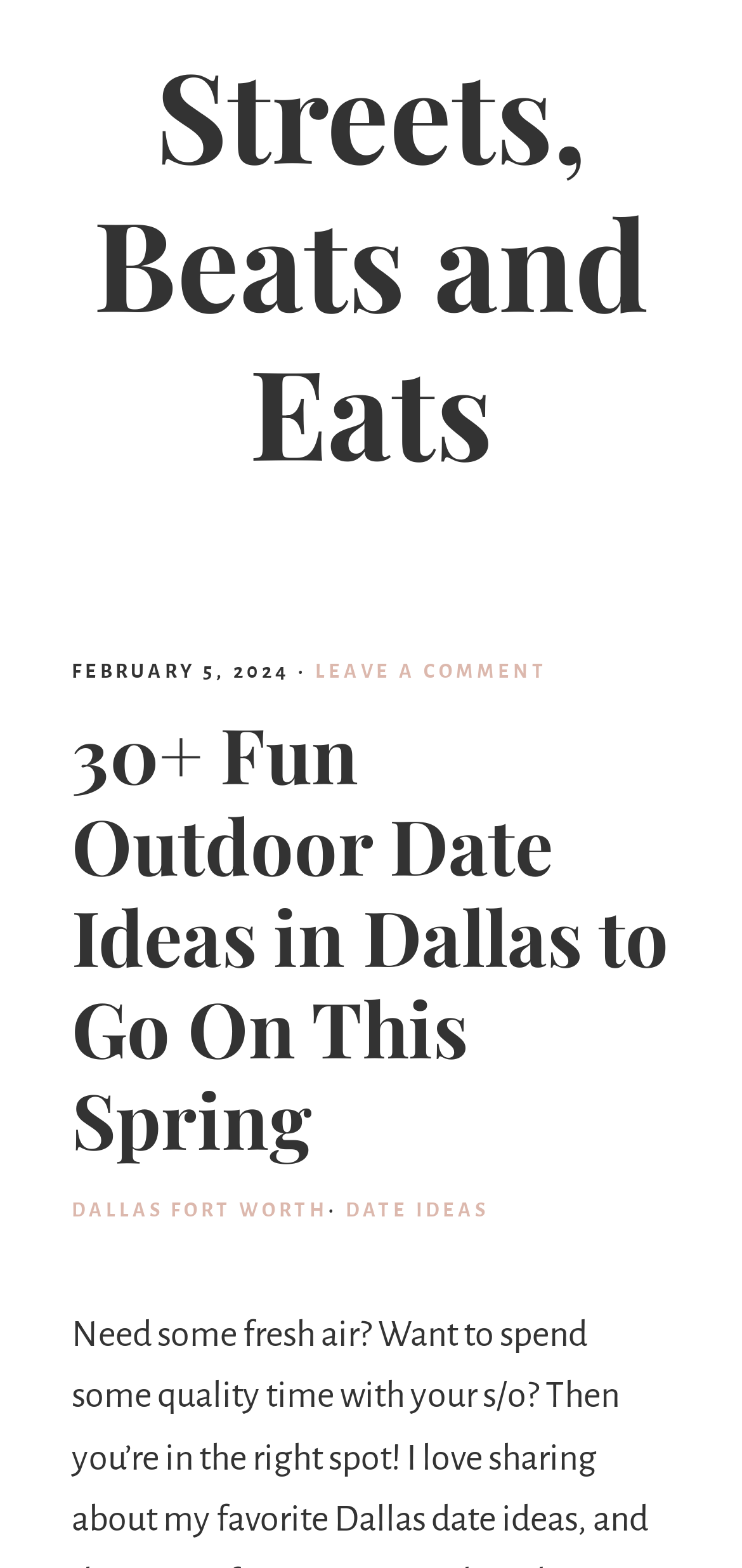What is the category of the article?
Give a detailed and exhaustive answer to the question.

I determined the category of the article by examining the link elements in the header section, and found that the category is 'DATE IDEAS', which is part of the category section.